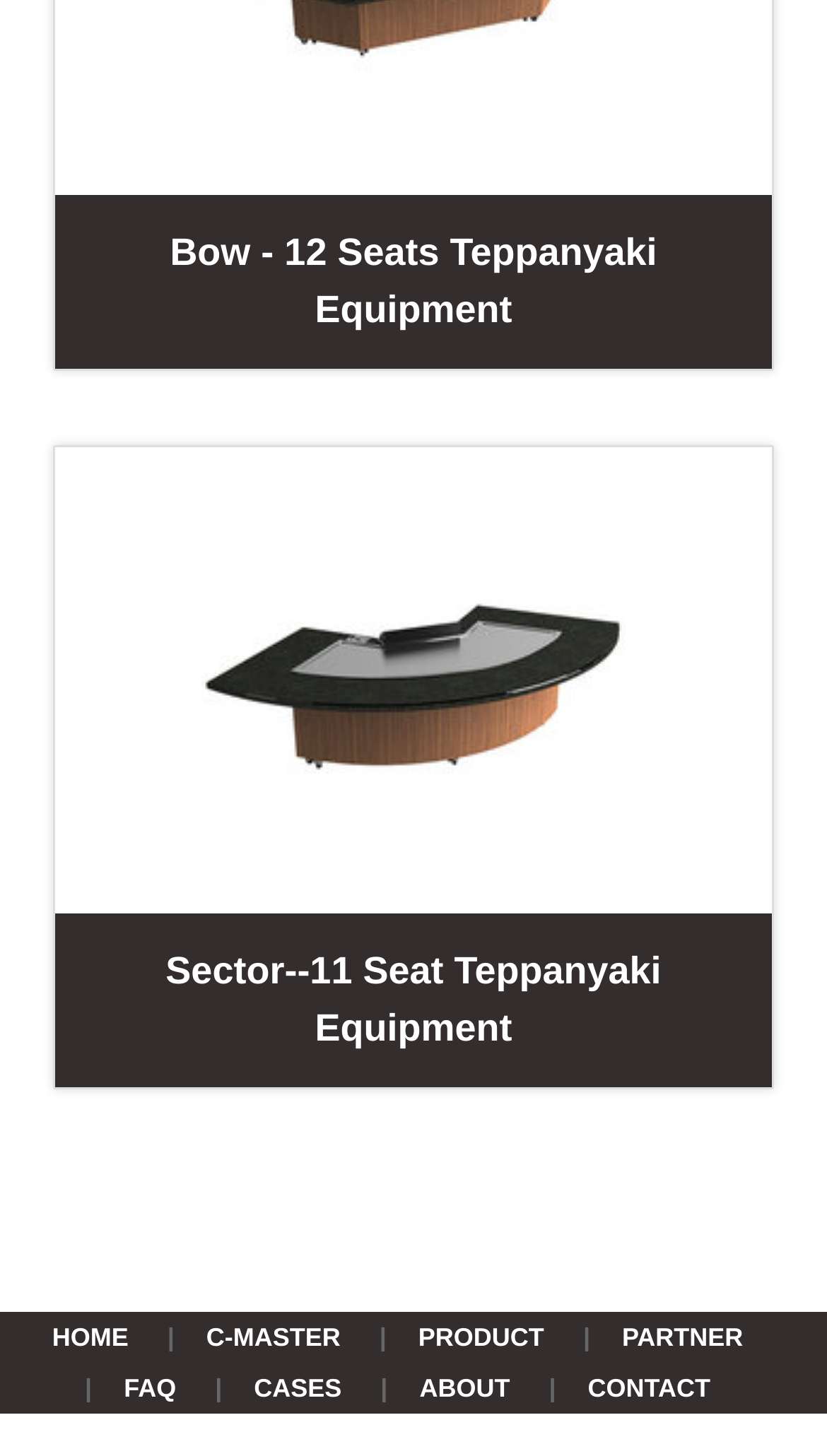How many navigation links are there?
Based on the image, answer the question with a single word or brief phrase.

8